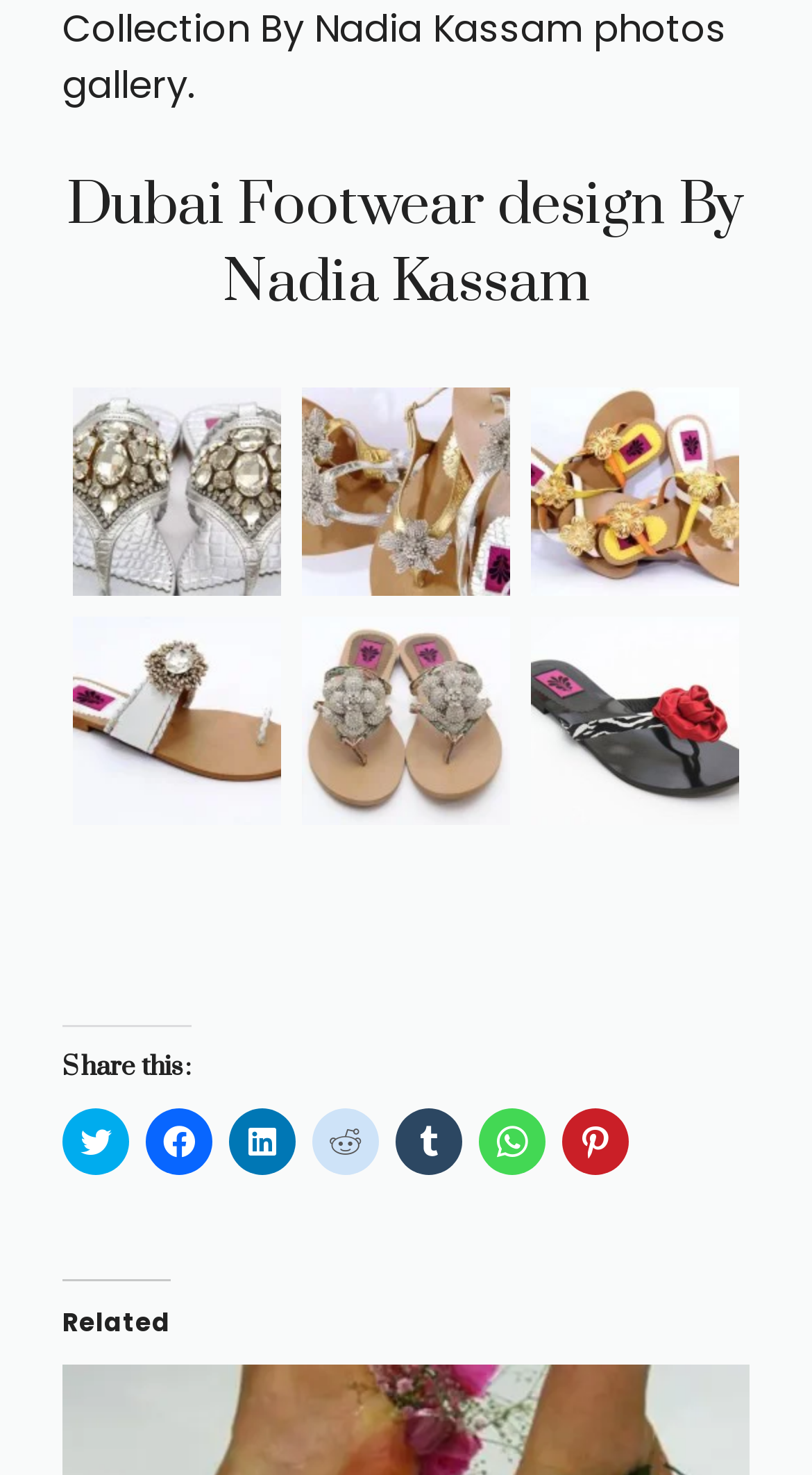Give a one-word or one-phrase response to the question: 
How many social media platforms are available for sharing?

7